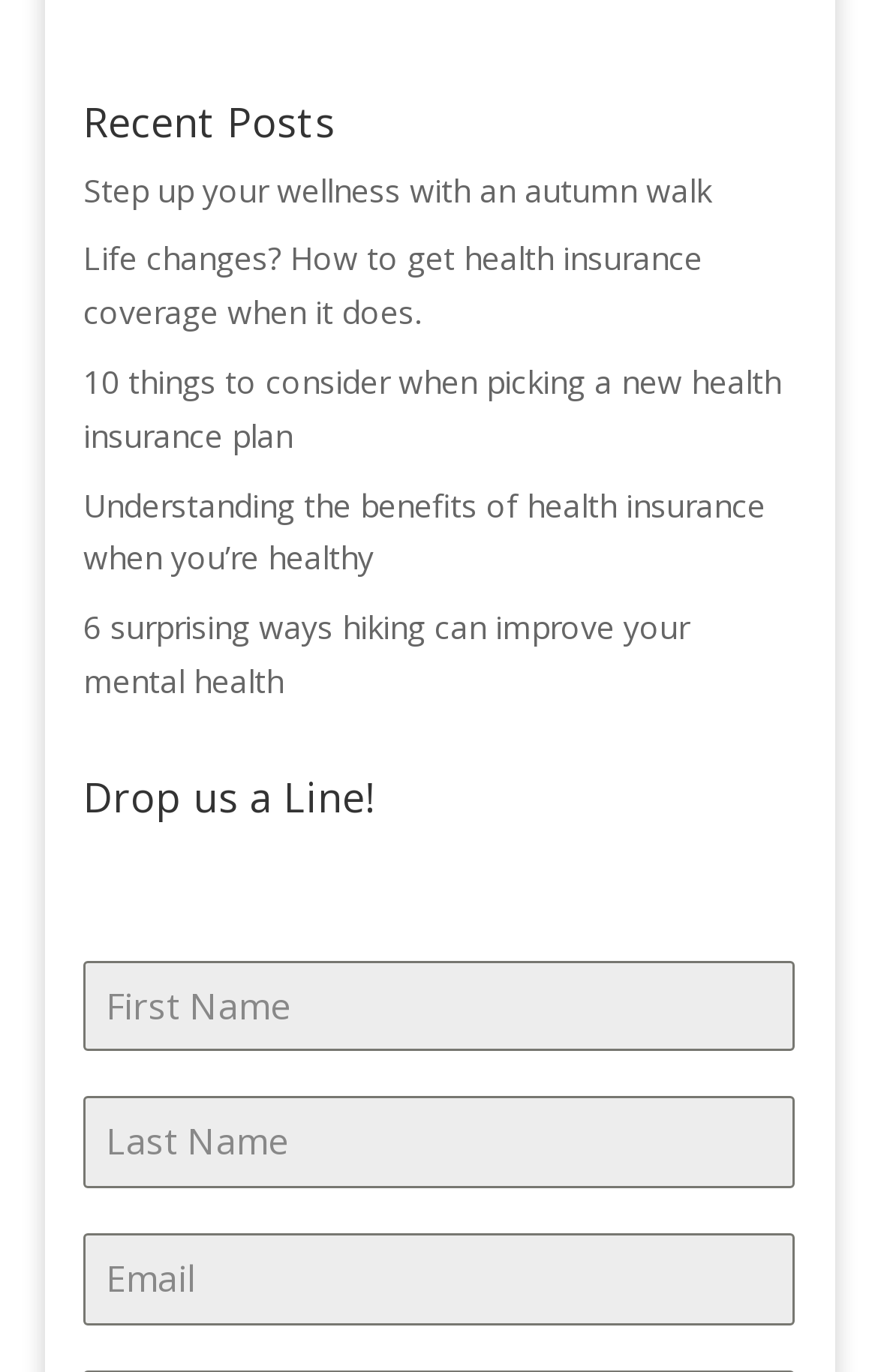Provide the bounding box coordinates for the specified HTML element described in this description: "name="email-1" placeholder="Email"". The coordinates should be four float numbers ranging from 0 to 1, in the format [left, top, right, bottom].

[0.095, 0.899, 0.905, 0.966]